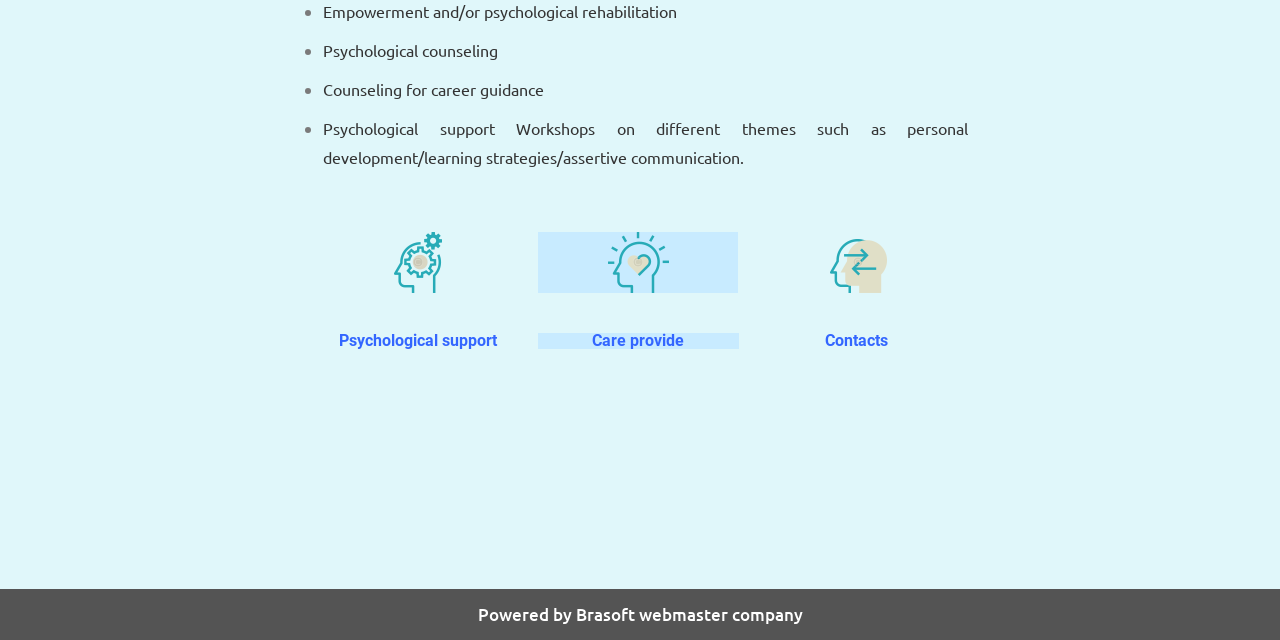Please provide the bounding box coordinate of the region that matches the element description: Contacts. Coordinates should be in the format (top-left x, top-left y, bottom-right x, bottom-right y) and all values should be between 0 and 1.

[0.644, 0.516, 0.693, 0.546]